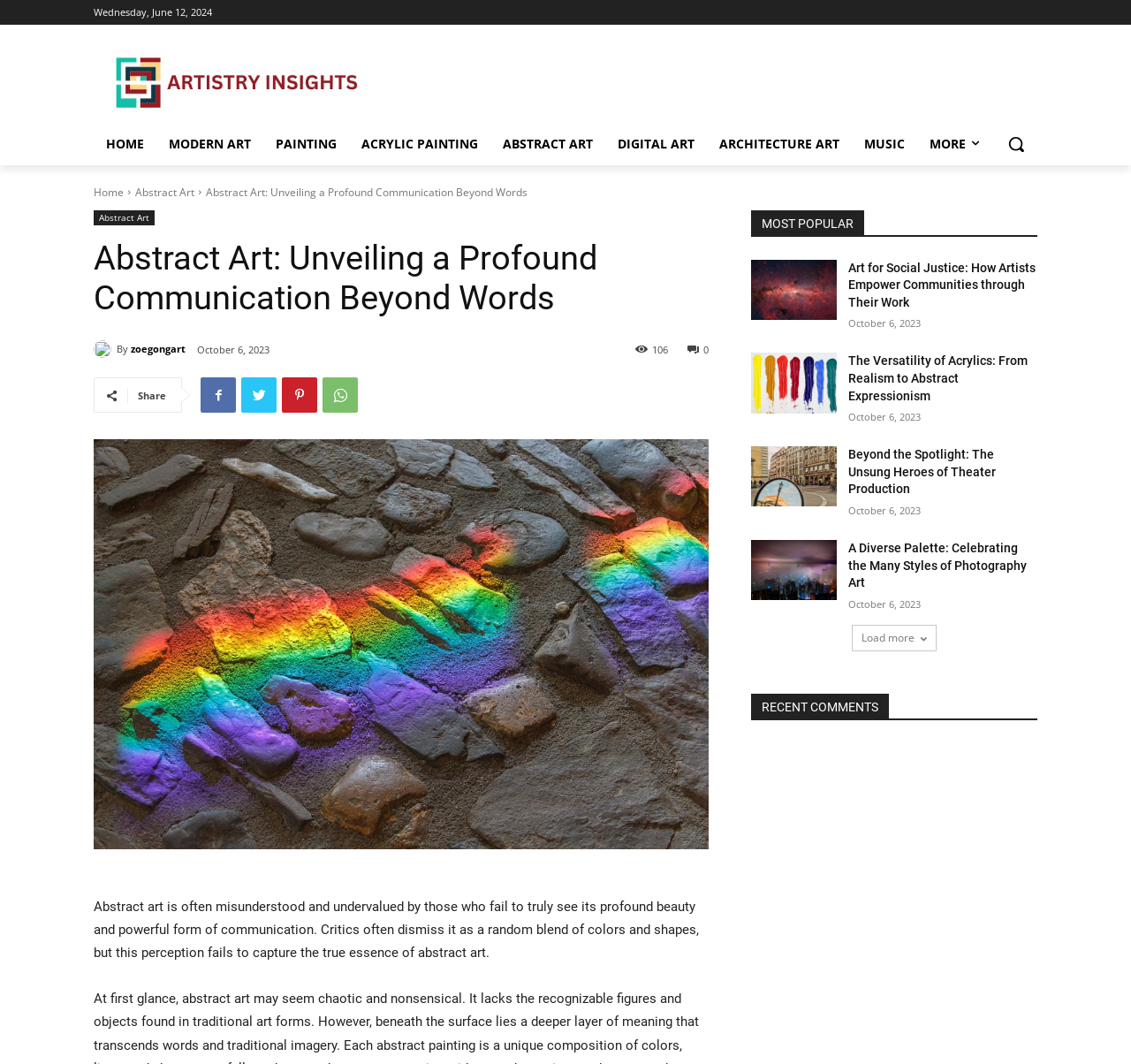What is the function of the button at the top right corner?
Look at the image and respond with a one-word or short-phrase answer.

Search